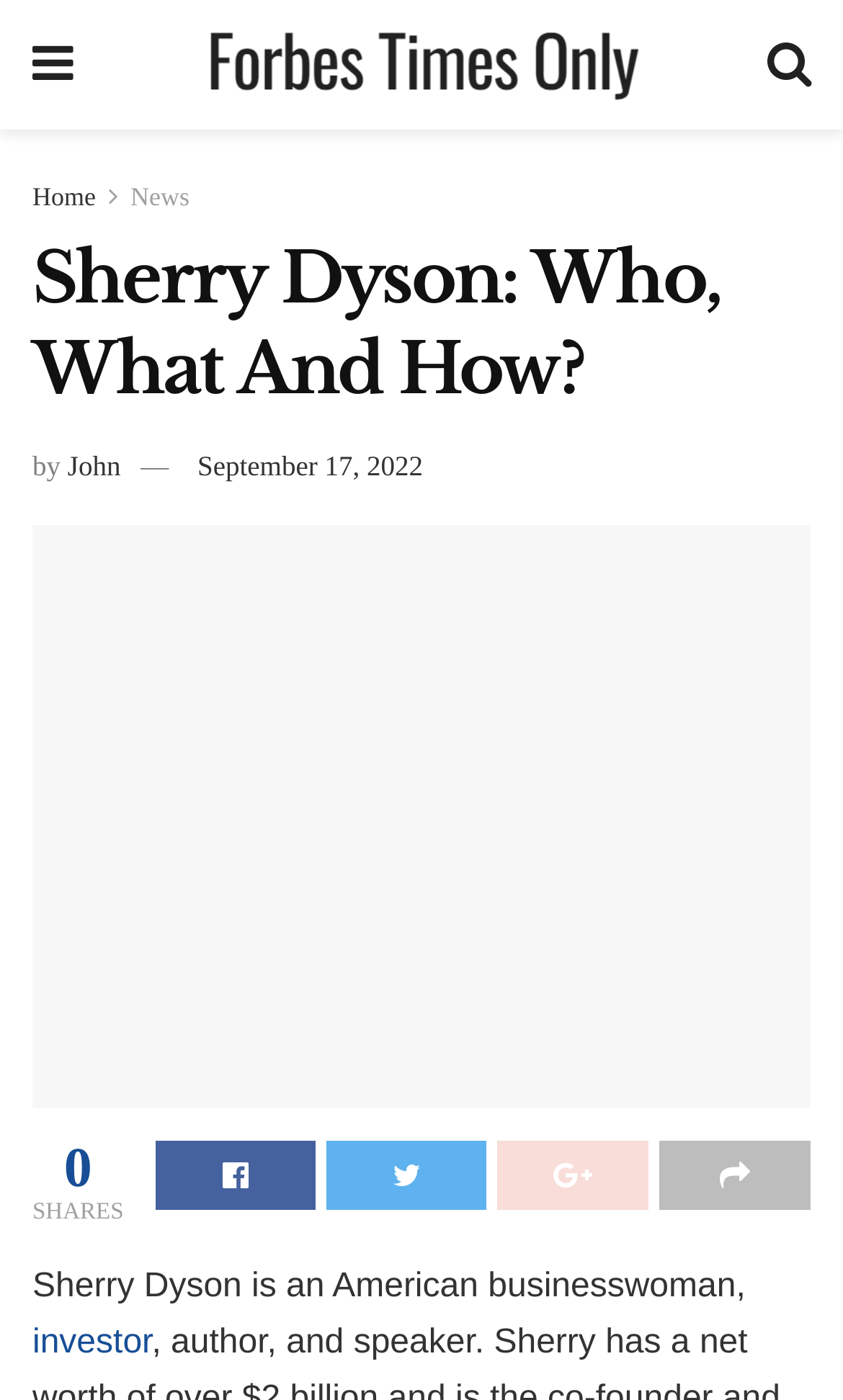Write a detailed summary of the webpage.

The webpage is about Sherry Dyson, an American businesswoman, investor, author, and speaker. At the top left corner, there is a link with a Facebook icon, followed by a link to "Forbes Times Only" with an accompanying image. On the top right corner, there is a link with a Twitter icon. Below these links, there are navigation links to "Home" and "News".

The main content of the webpage is headed by a title "Sherry Dyson: Who, What And How?" which spans across the entire width of the page. Below the title, there is a byline indicating the author "John" and the publication date "September 17, 2022". 

On the left side of the page, there is a large image of Sherry Dyson, which takes up most of the vertical space. To the right of the image, there is a link to "Sherry Dyson" which likely leads to more information about her.

At the bottom of the page, there are social media links to share the content, including Facebook, Twitter, LinkedIn, and Email. Above these links, there is a text "SHARES". 

The main content of the page starts below the image, with a brief description of Sherry Dyson, stating that she is an American businesswoman. The text continues, but it is not fully visible in the provided accessibility tree.